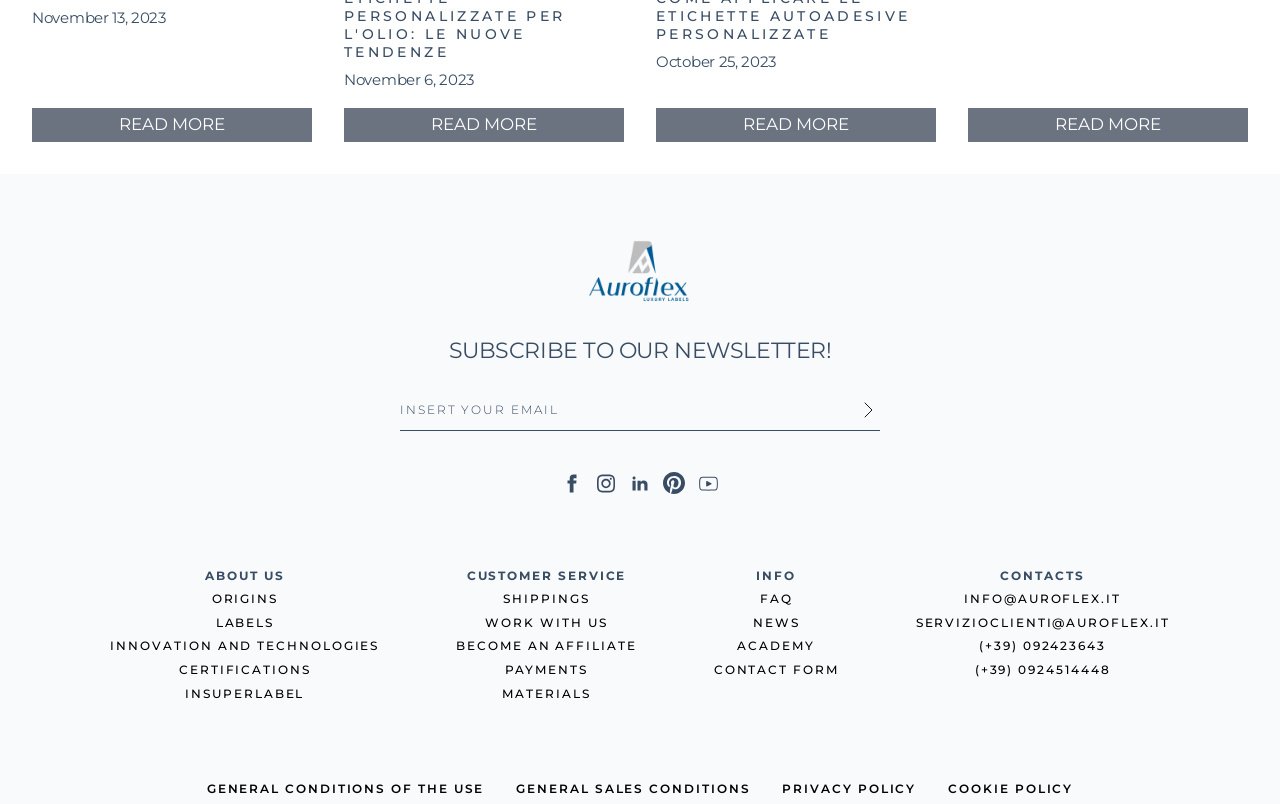How many social media links are available?
Using the visual information, respond with a single word or phrase.

5